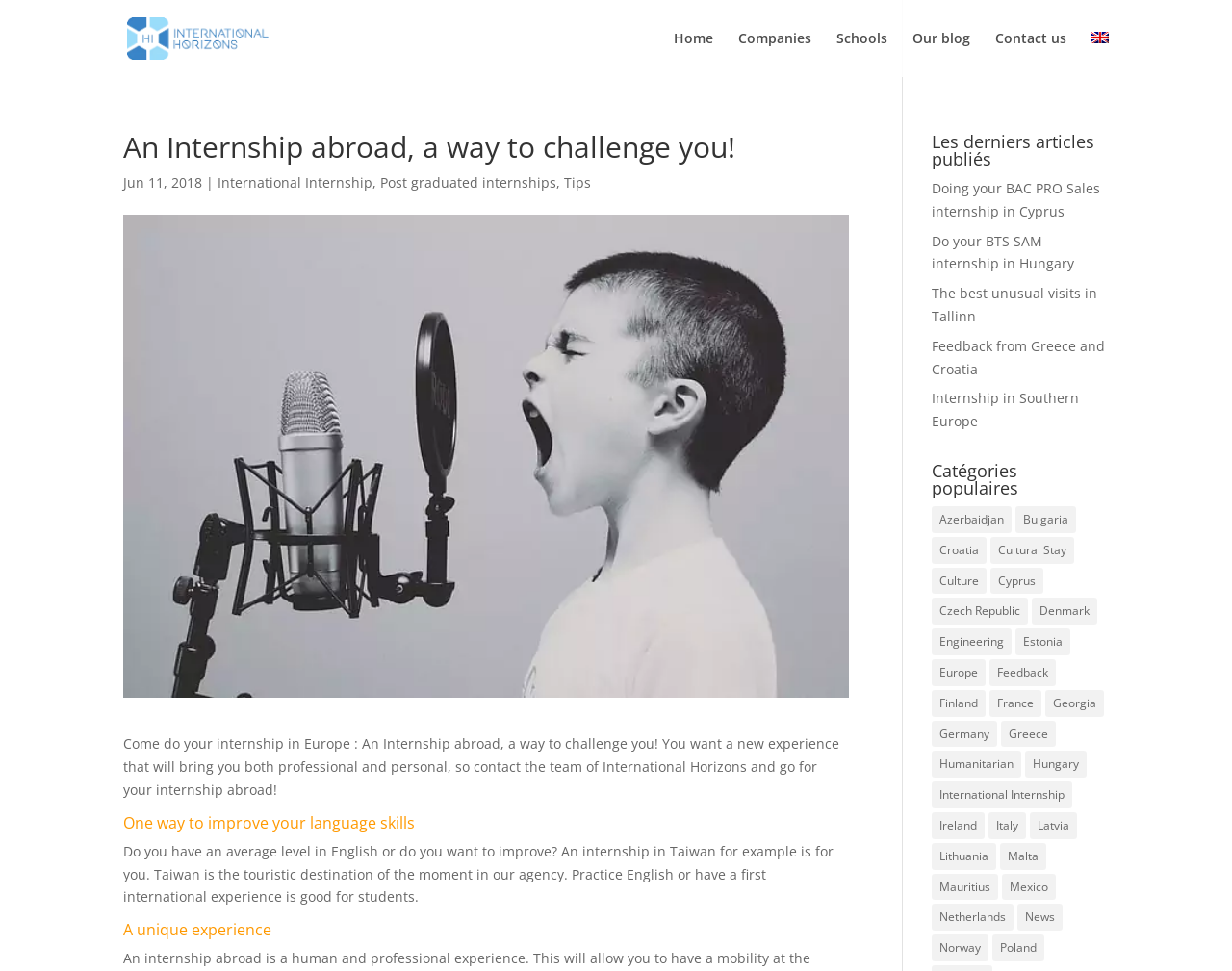Determine the bounding box for the UI element as described: "Post graduated internships". The coordinates should be represented as four float numbers between 0 and 1, formatted as [left, top, right, bottom].

[0.309, 0.178, 0.452, 0.197]